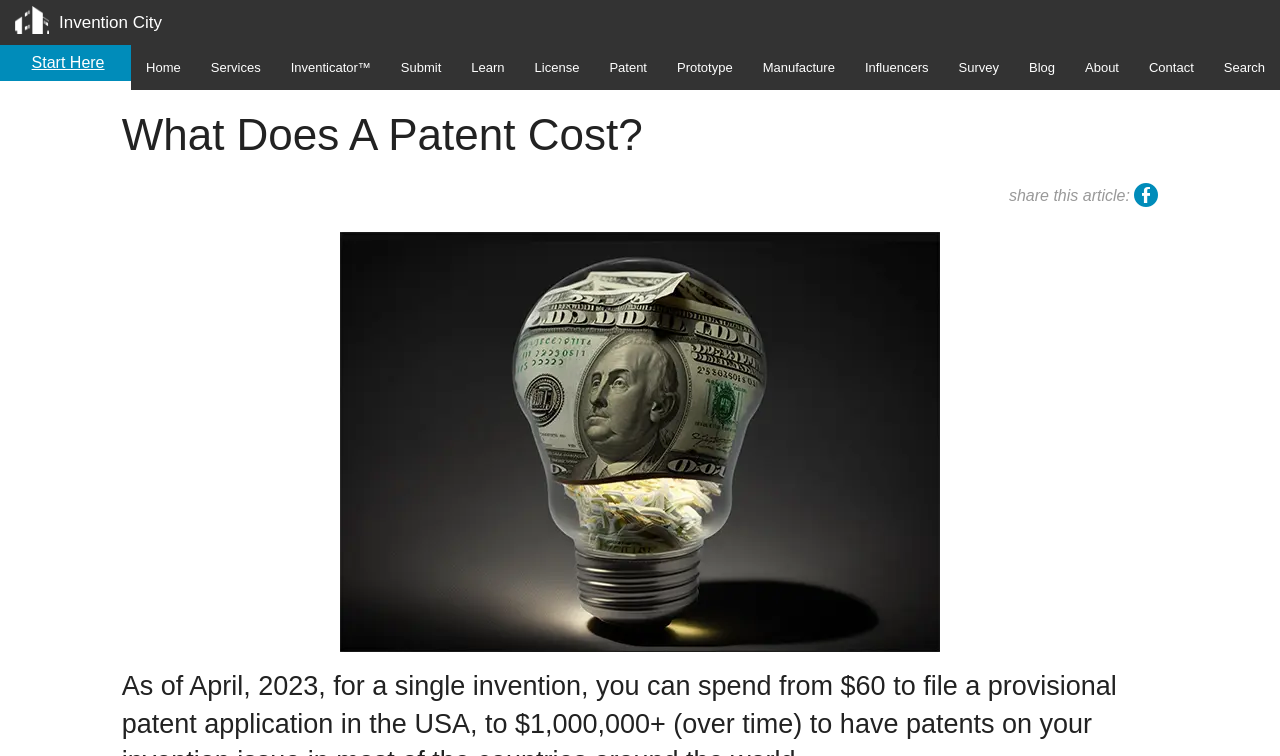Please identify the bounding box coordinates of the clickable area that will fulfill the following instruction: "learn about patent cost". The coordinates should be in the format of four float numbers between 0 and 1, i.e., [left, top, right, bottom].

[0.357, 0.06, 0.406, 0.119]